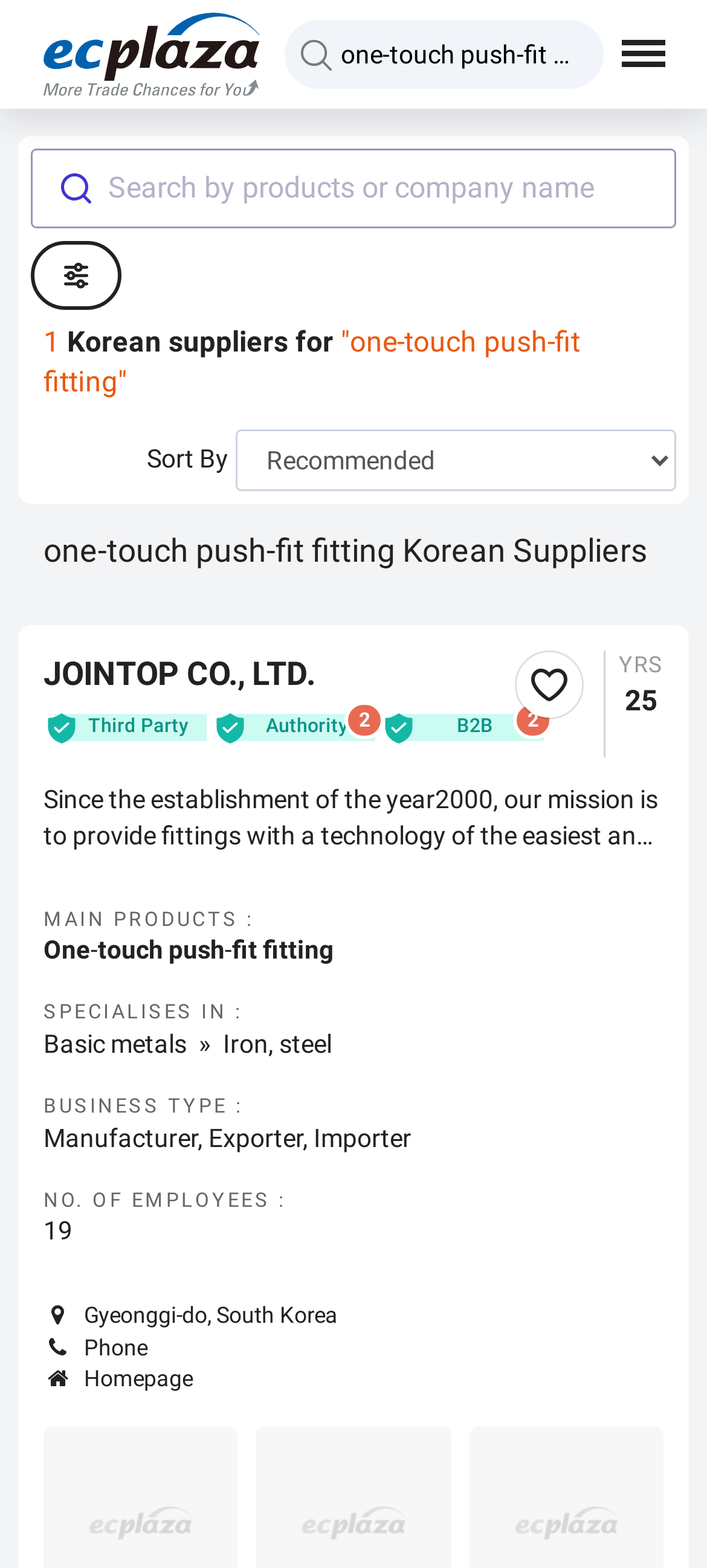Use the details in the image to answer the question thoroughly: 
How many years has the supplier been in business?

I found the number of years by looking at the static text 'Years in business' and its corresponding value '25'.